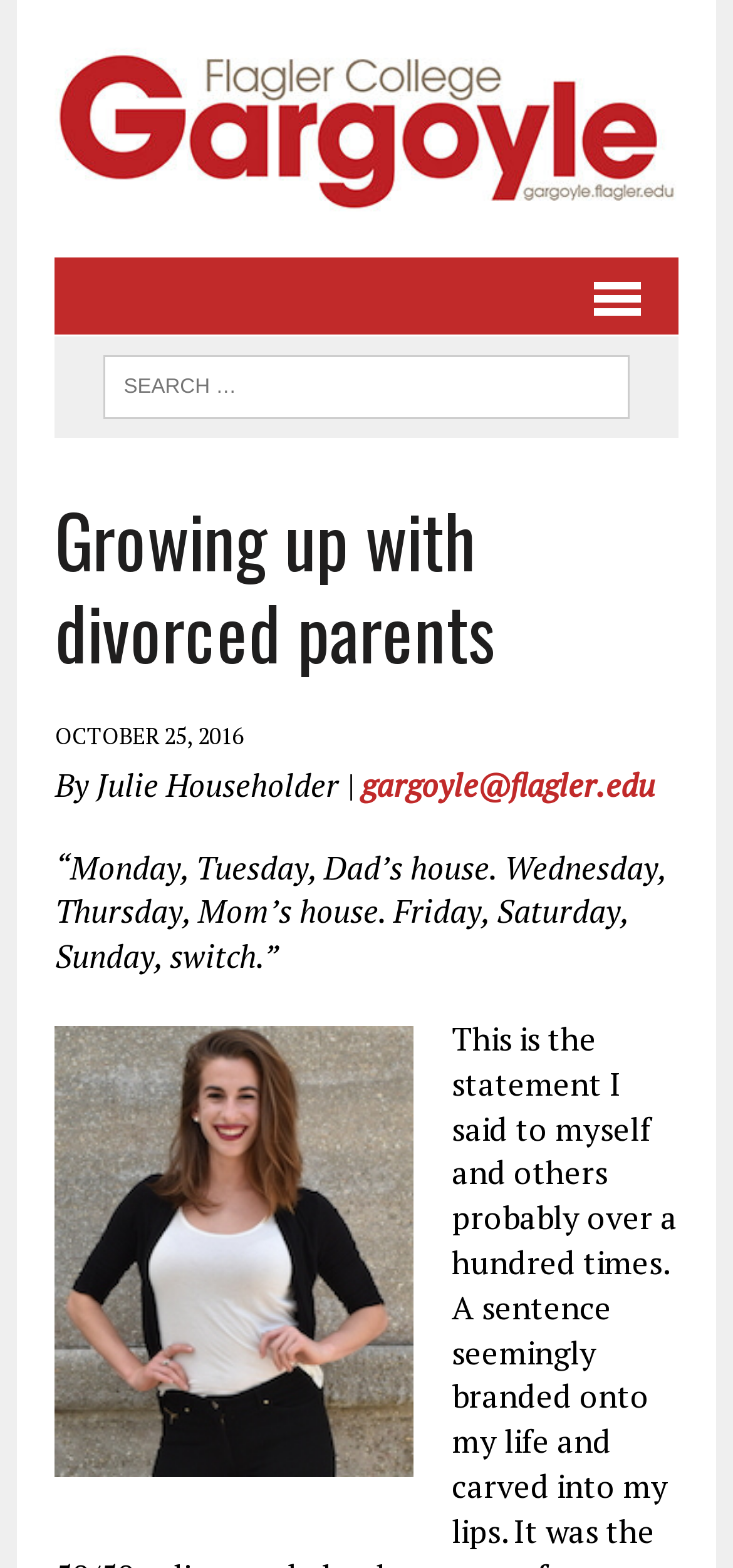Refer to the image and provide an in-depth answer to the question: 
What is the quote mentioned in the article?

I found the quote by looking at the text element with the content '“Monday, Tuesday, Dad’s house. Wednesday, Thursday, Mom’s house. Friday, Saturday, Sunday, switch.”' which is located in the main content area of the article.